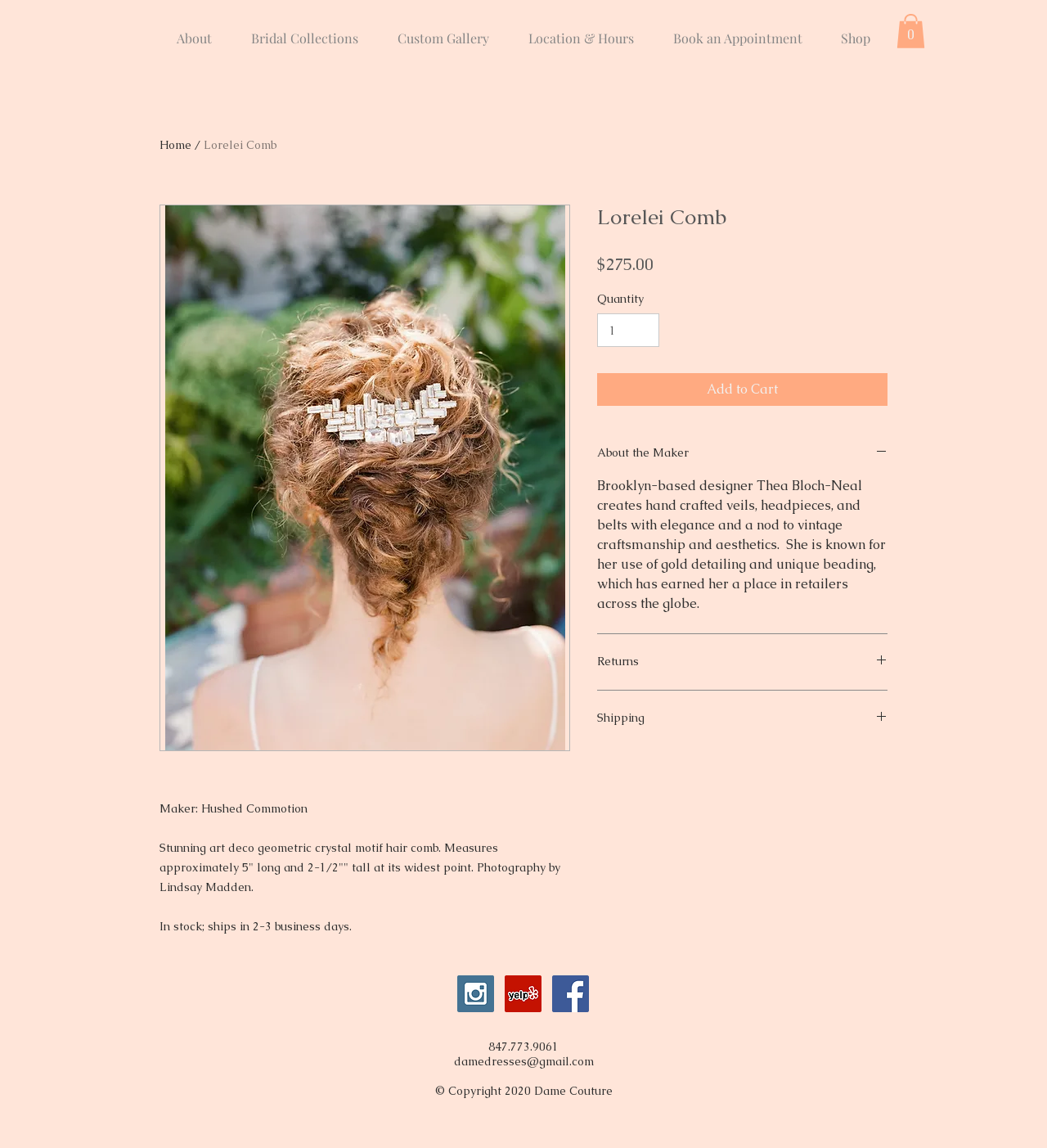Determine the bounding box coordinates of the clickable element to complete this instruction: "Click the 'Instagram Social Icon' link". Provide the coordinates in the format of four float numbers between 0 and 1, [left, top, right, bottom].

[0.437, 0.85, 0.472, 0.882]